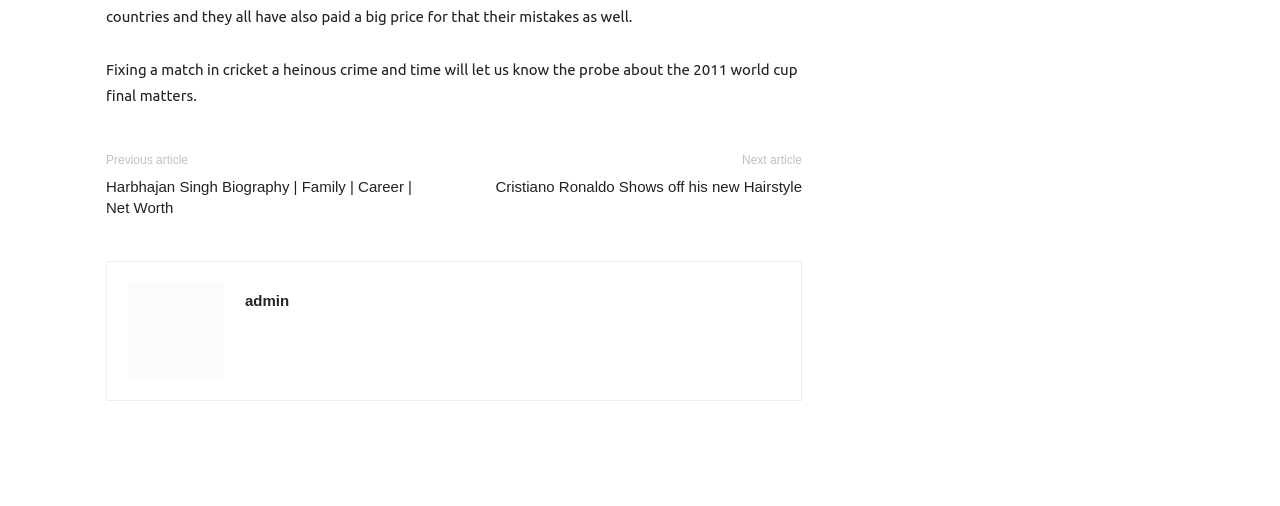Locate the bounding box coordinates of the clickable region necessary to complete the following instruction: "Read about Cristiano Ronaldo's new hairstyle". Provide the coordinates in the format of four float numbers between 0 and 1, i.e., [left, top, right, bottom].

[0.387, 0.347, 0.627, 0.389]